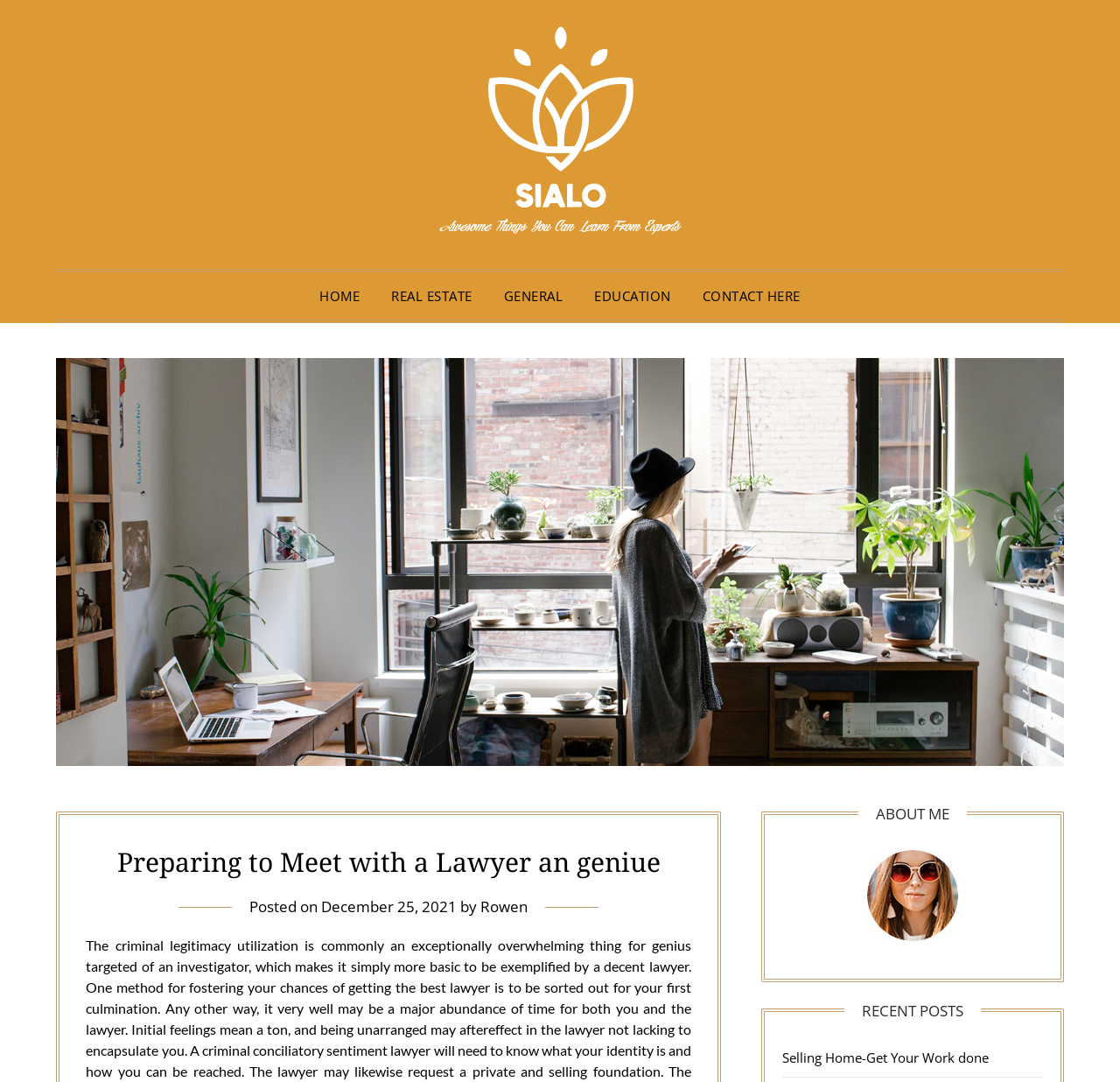Offer a detailed explanation of the webpage layout and contents.

The webpage appears to be a blog or personal website, with a focus on legal services. At the top, there is a logo or icon of "Sialo" accompanied by a link with the same name. Below this, there is a navigation menu with five links: "HOME", "REAL ESTATE", "GENERAL", "EDUCATION", and "CONTACT HERE".

The main content area features a large image that spans almost the entire width of the page. Above this image, there is a header section with a heading that reads "Preparing to Meet with a Lawyer an geniue". This is followed by a line of text that indicates the post was published on December 25, 2021, by "Rowen".

To the right of the image, there are two headings: "ABOUT ME" and "RECENT POSTS". Below the "RECENT POSTS" heading, there is a link to a blog post titled "Selling Home-Get Your Work done". Overall, the webpage has a simple and organized layout, with clear headings and concise text.